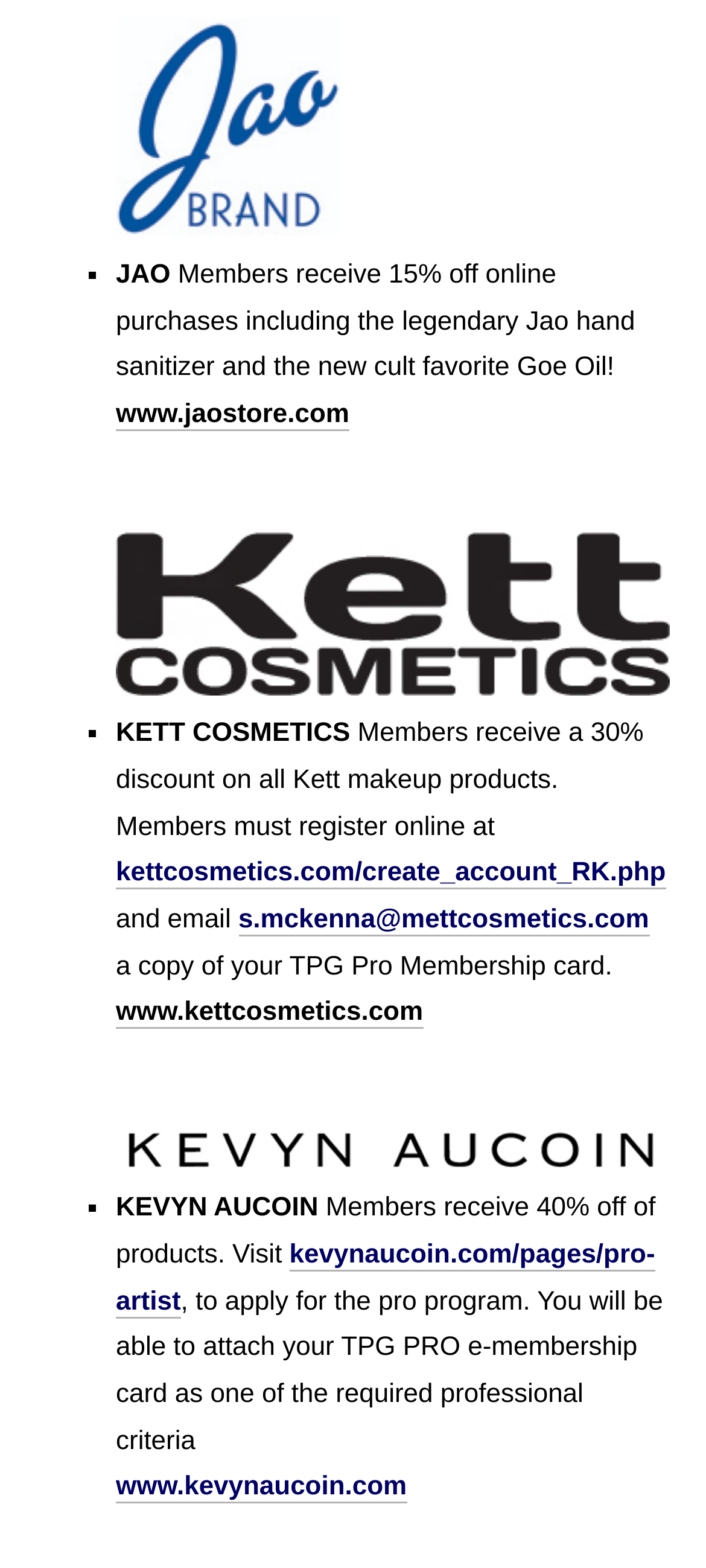What is the URL for Jao Brands online purchases?
Refer to the image and provide a concise answer in one word or phrase.

www.jaostore.com